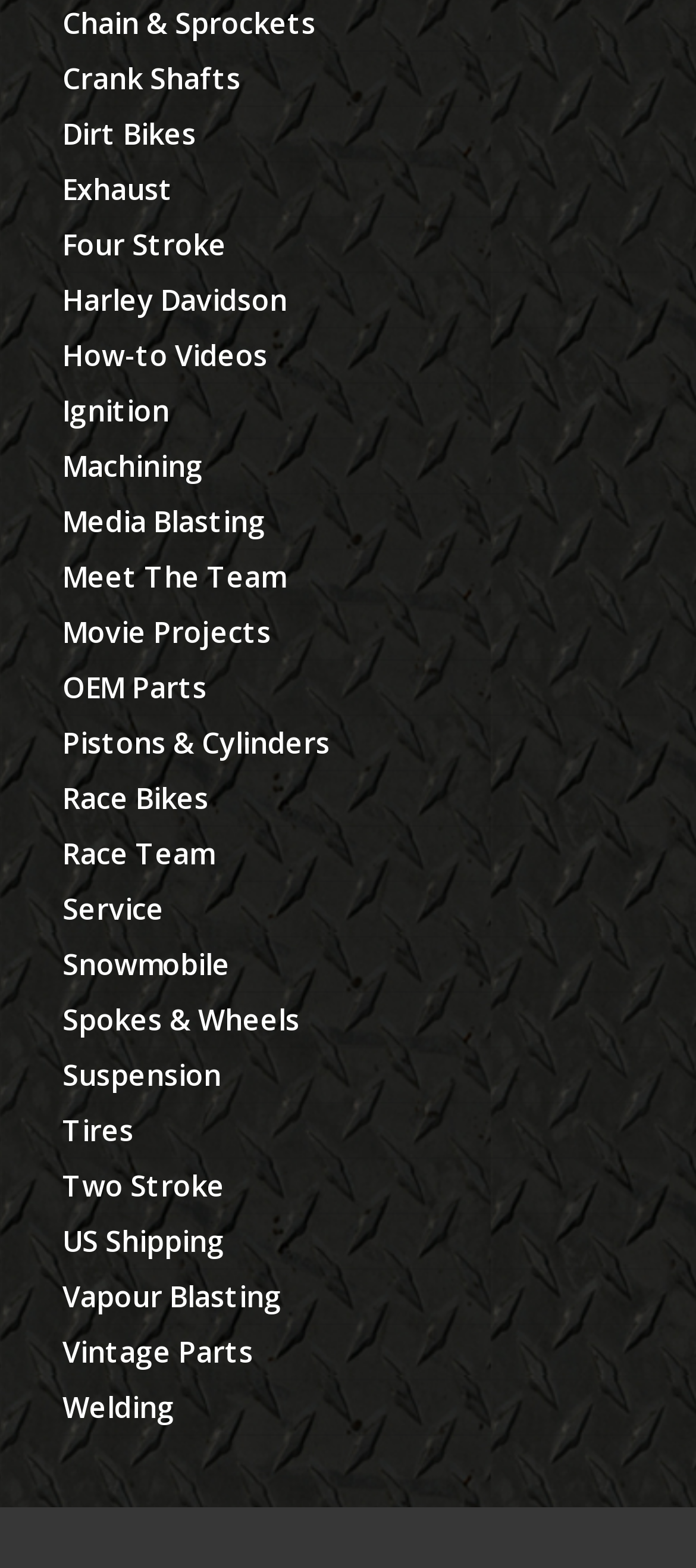What is the first link on the webpage?
Answer with a single word or phrase by referring to the visual content.

Chain & Sprockets